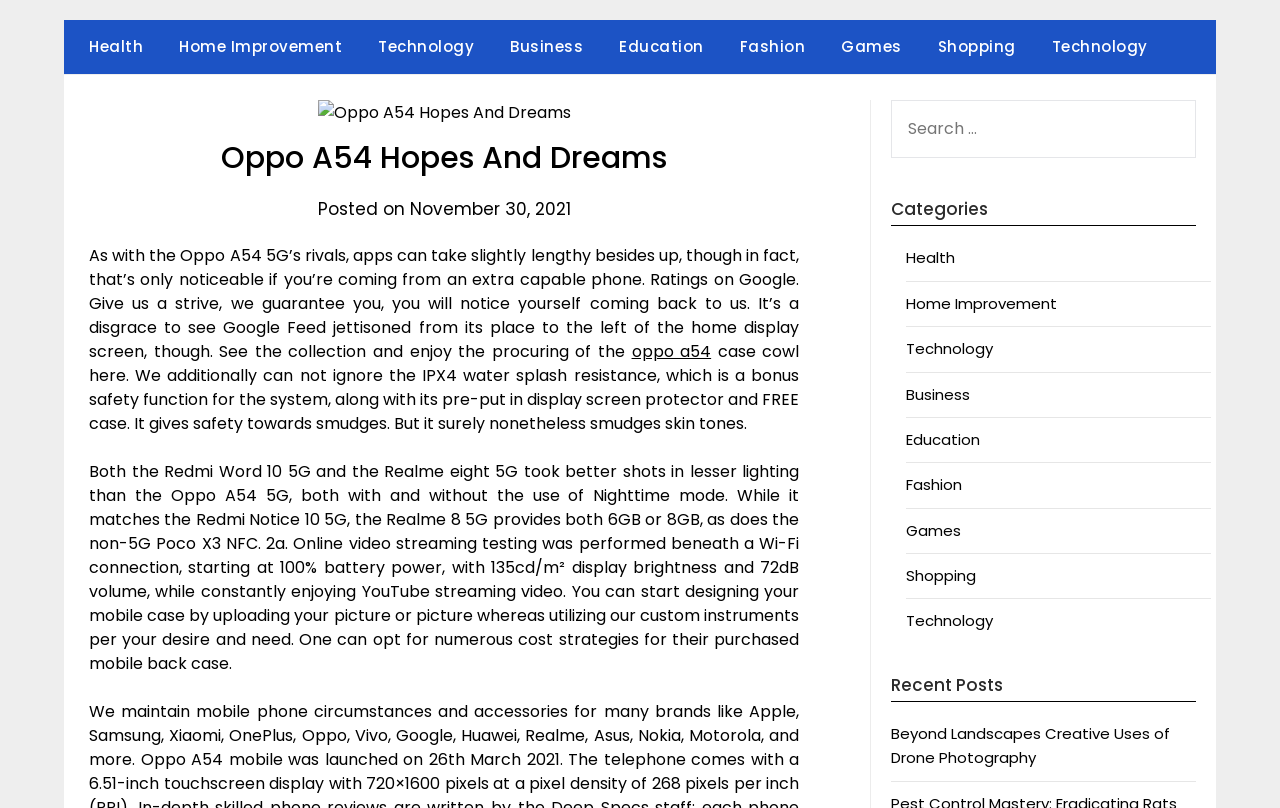Use a single word or phrase to answer this question: 
Is there a search function on the webpage?

Yes